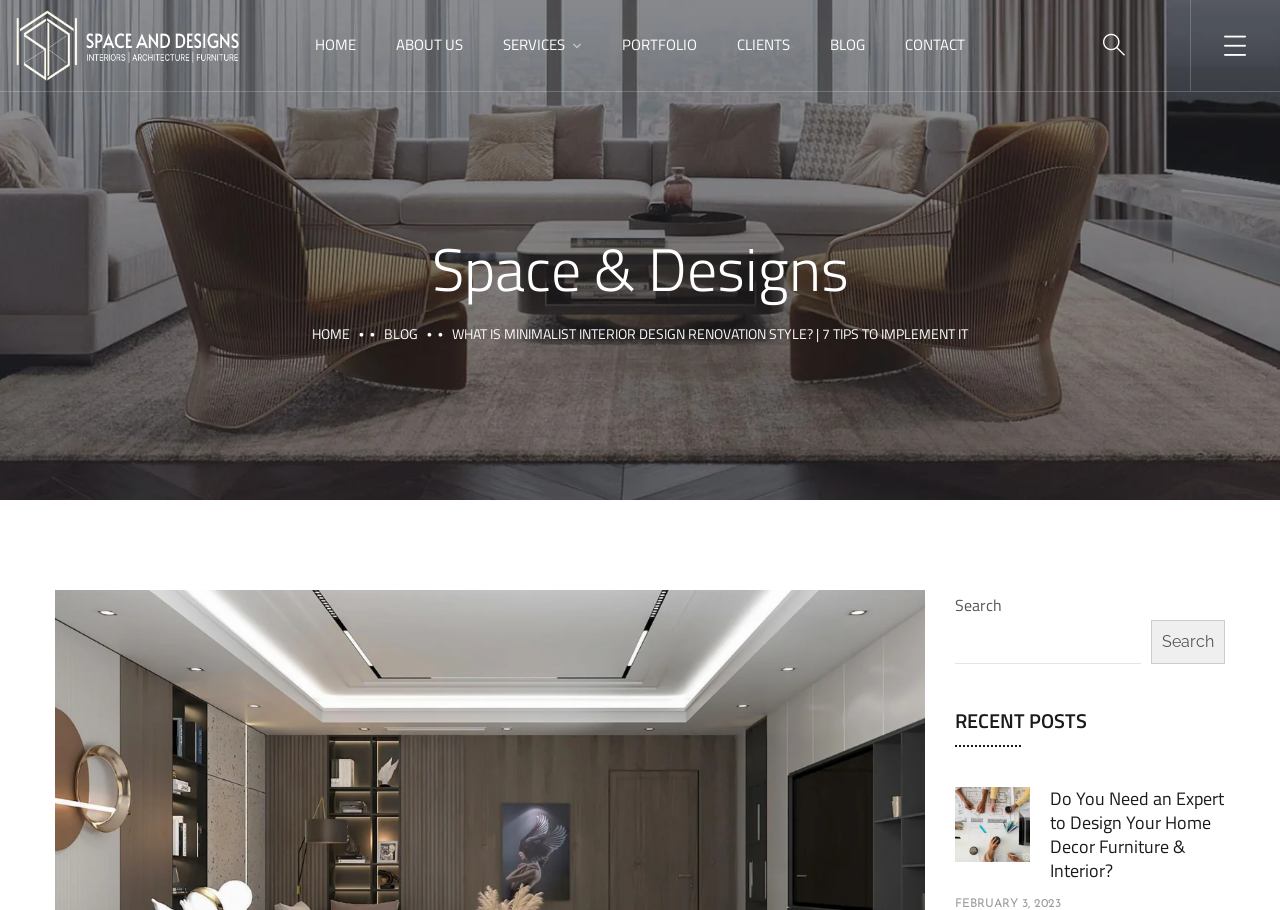Find the bounding box coordinates of the clickable area required to complete the following action: "go to home page".

[0.246, 0.0, 0.278, 0.1]